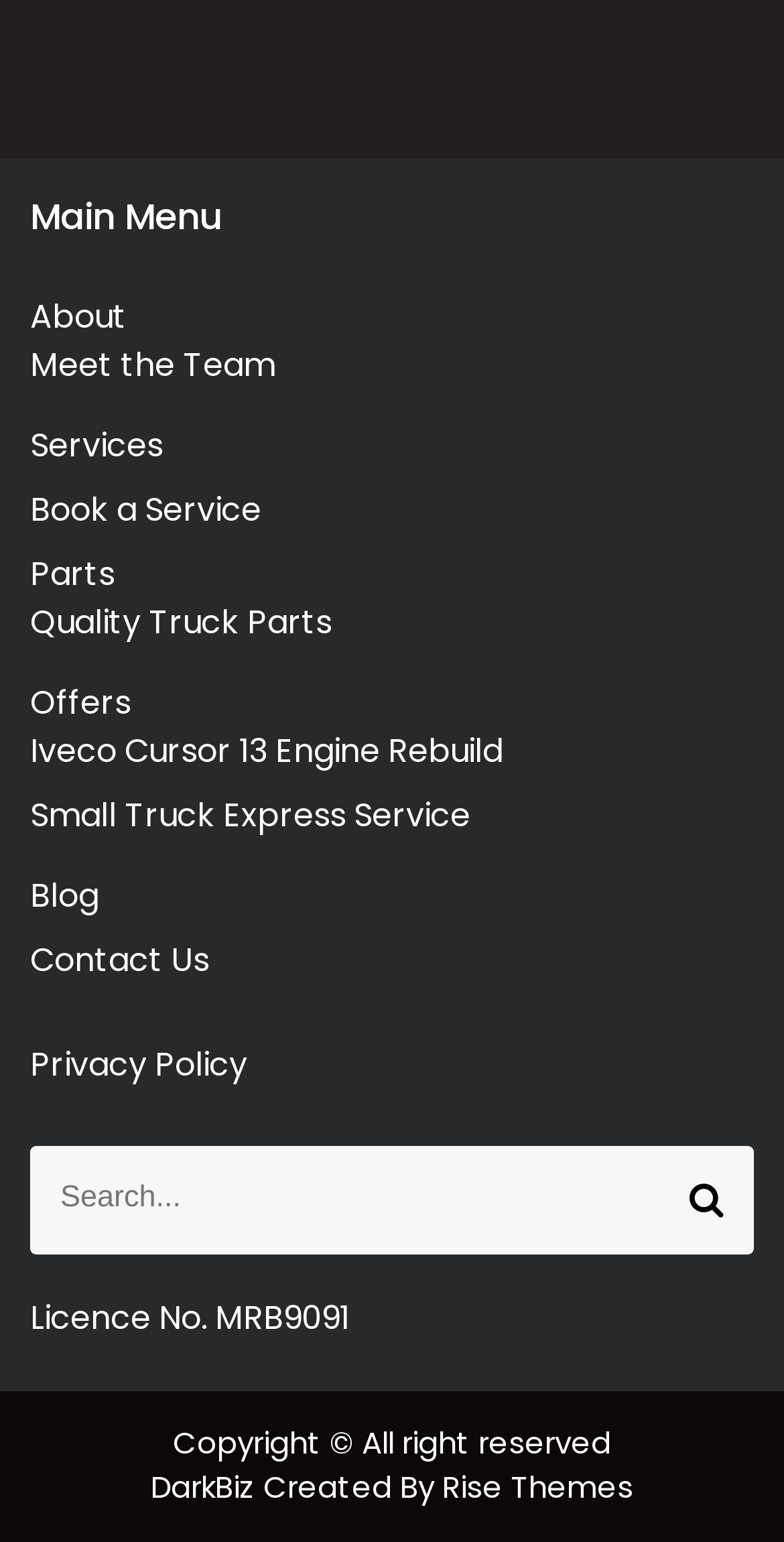Based on the element description: "Search", identify the UI element and provide its bounding box coordinates. Use four float numbers between 0 and 1, [left, top, right, bottom].

[0.841, 0.743, 0.962, 0.813]